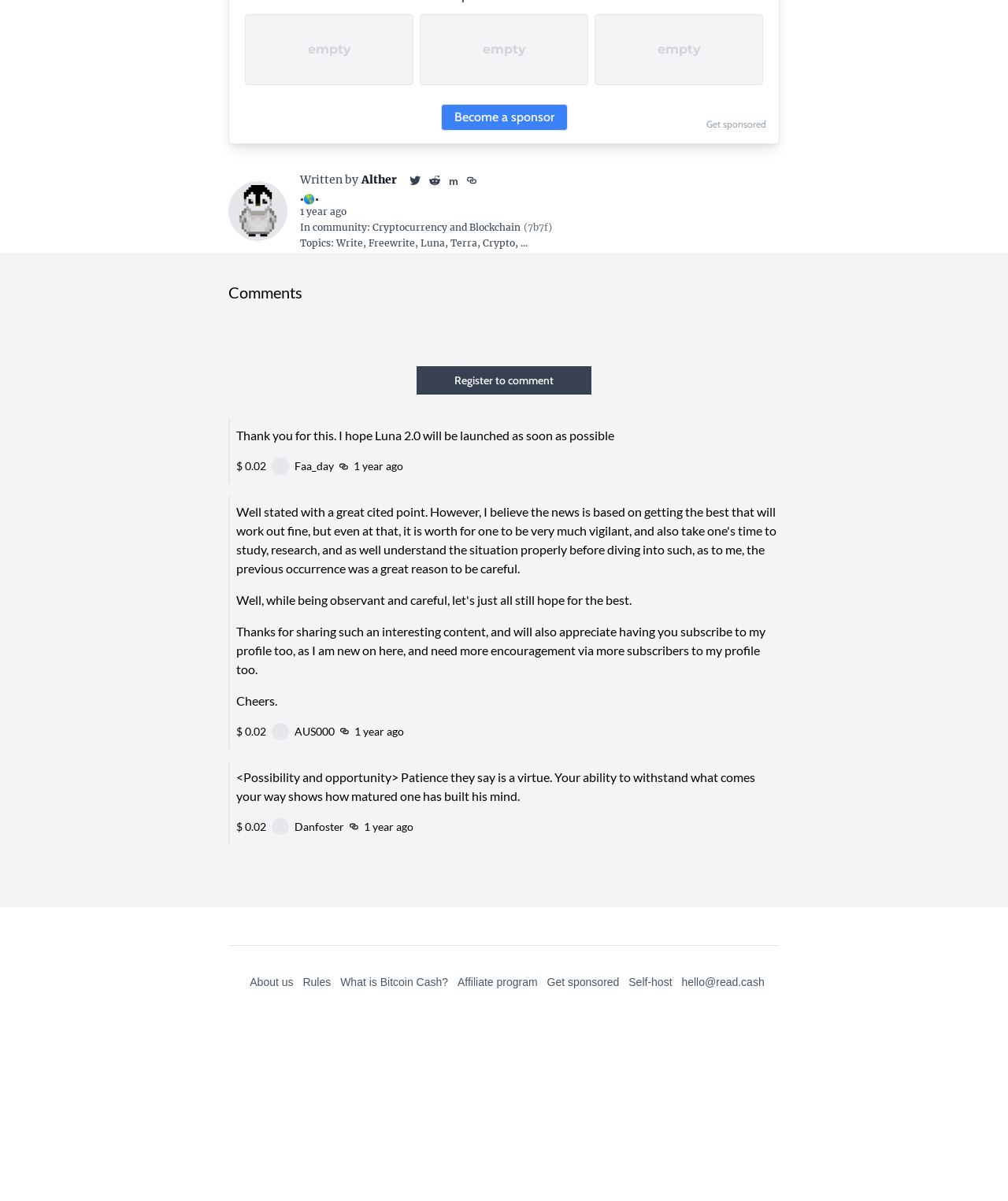Identify the bounding box for the element characterized by the following description: "Luna".

[0.417, 0.197, 0.441, 0.207]